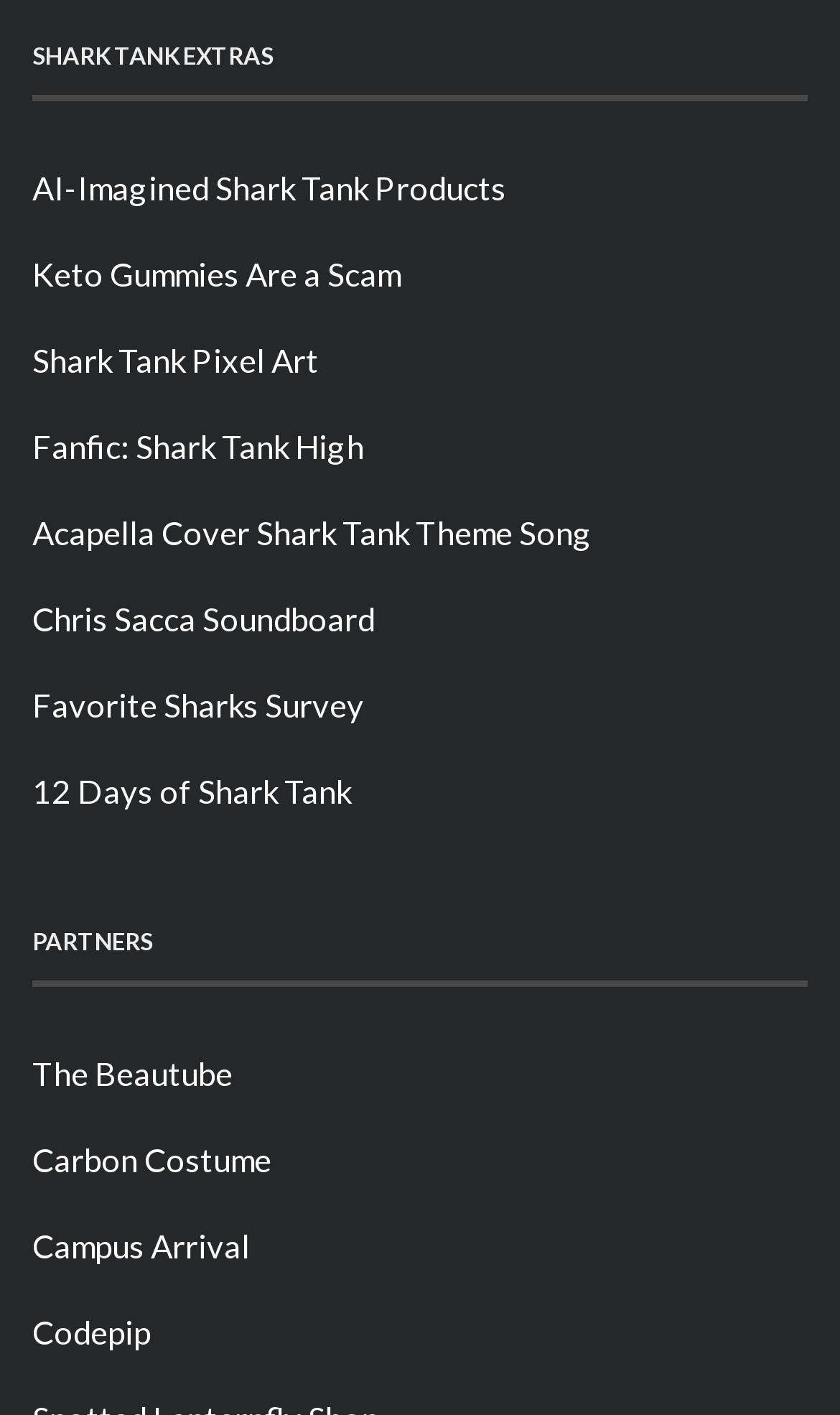What is the theme of the webpage?
Please ensure your answer to the question is detailed and covers all necessary aspects.

The webpage has multiple links and headings related to Shark Tank, such as 'SHARK TANK EXTRAS', 'AI-Imagined Shark Tank Products', and 'Favorite Sharks Survey', indicating that the theme of the webpage is Shark Tank.